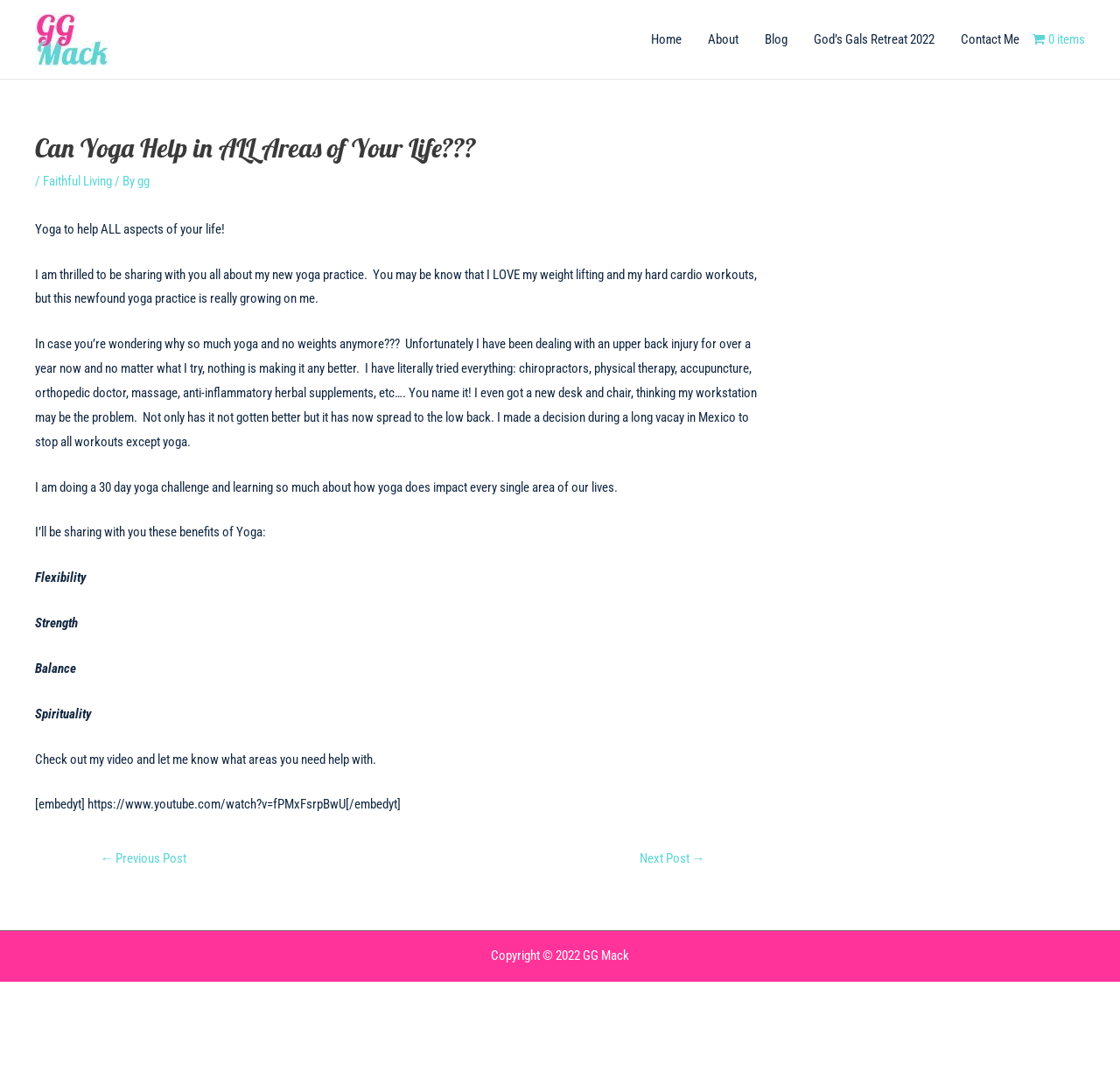Provide the bounding box coordinates of the section that needs to be clicked to accomplish the following instruction: "Click on the 'Contact Me' link."

[0.846, 0.012, 0.922, 0.061]